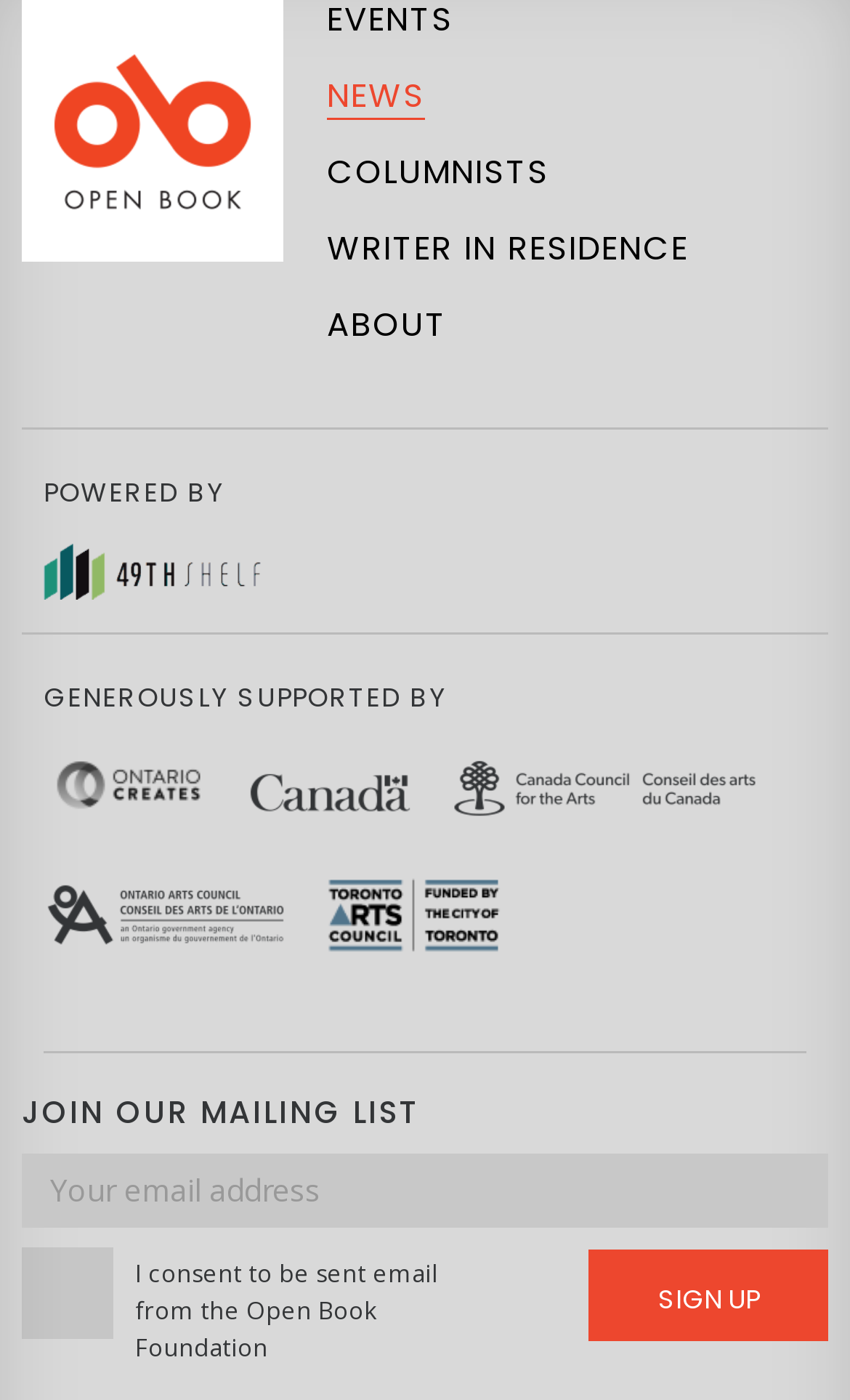Carefully examine the image and provide an in-depth answer to the question: What is the purpose of the textbox?

The textbox is labeled as 'Your email address' and is required to sign up for the mailing list, indicating that its purpose is to enter an email address.